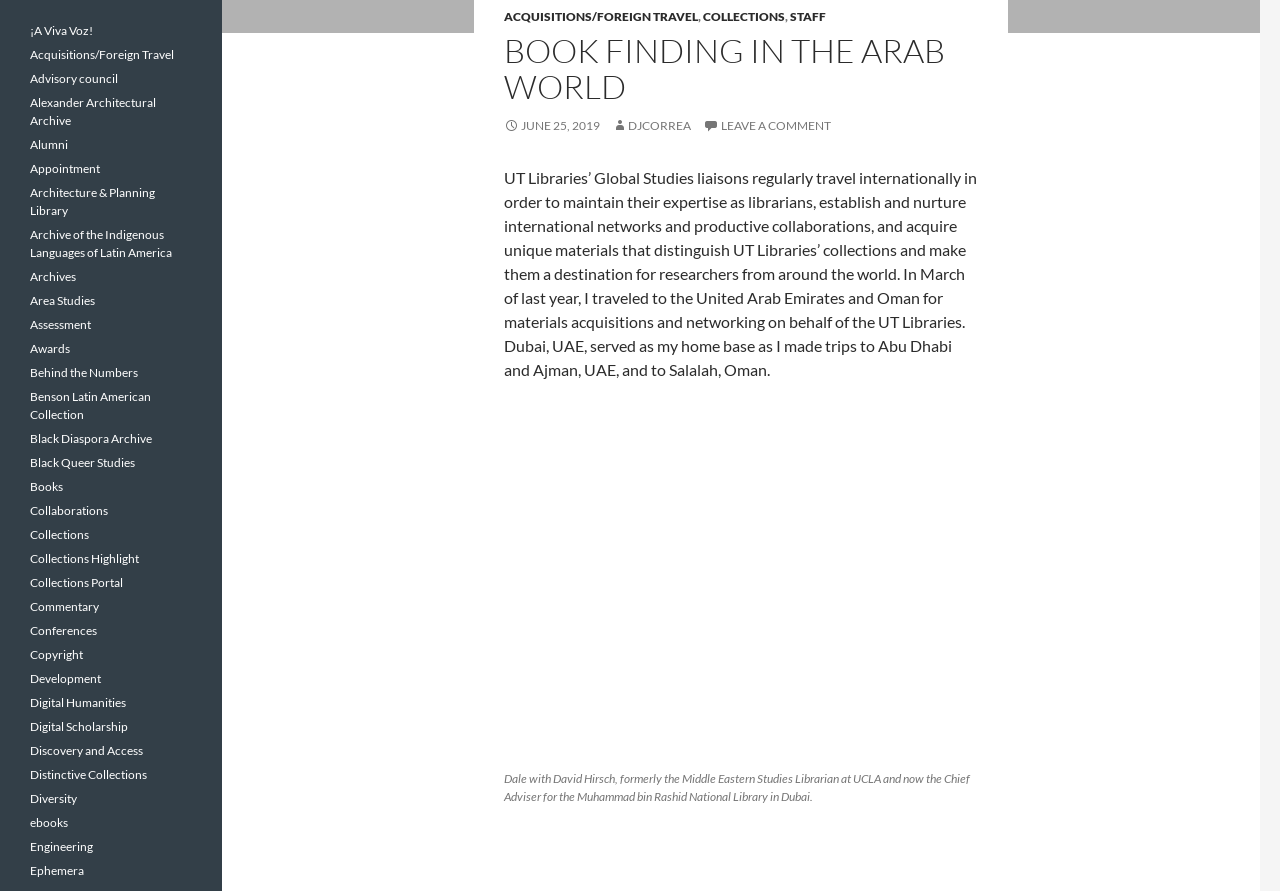Where did the author of the article travel to in March of last year?
Please provide a comprehensive answer to the question based on the webpage screenshot.

The author of the article traveled to the United Arab Emirates and Oman in March of last year for materials acquisitions and networking on behalf of the UT Libraries, with Dubai, UAE, serving as the home base.